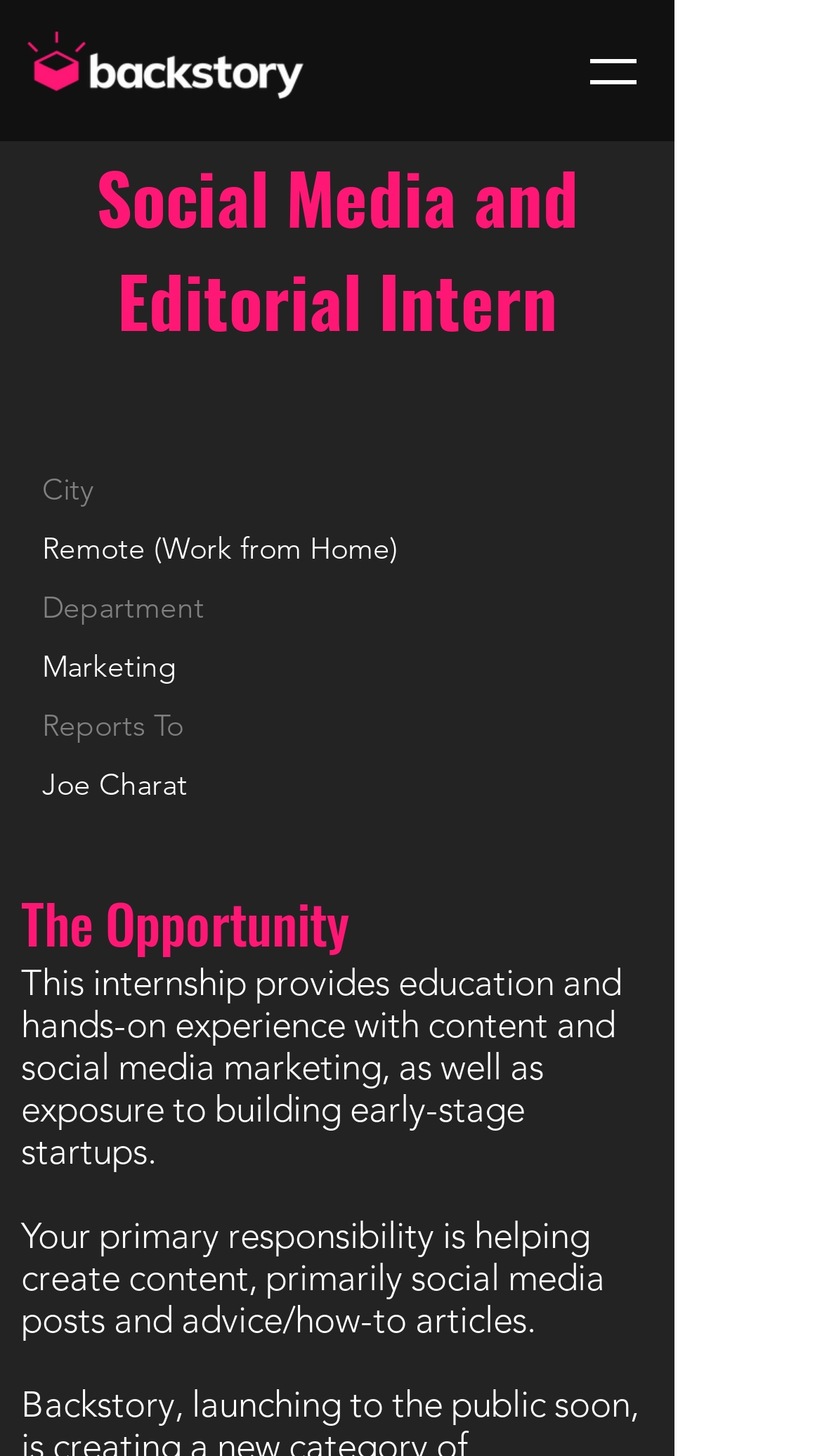Create a detailed narrative describing the layout and content of the webpage.

The webpage is about a job posting for a Social Media and Editorial Intern. At the top left corner, there is a logo of The Backstory, which is a magenta box with rays emanating from the top, symbolizing projecting memories. To the right of the logo, there is a button to open a navigation menu. 

Below the logo, the title "Social Media and Editorial Intern" is prominently displayed. Underneath the title, there are several sections of information about the job, including the location, which is listed as "City" with "Remote (Work from Home)" as the option, the department, which is "Marketing", and the person the intern will be reporting to, "Joe Charat". 

Further down the page, there is a heading "The Opportunity", which introduces the internship experience. The text below explains that the internship provides education and hands-on experience with content and social media marketing, as well as exposure to building early-stage startups. The primary responsibility of the intern is to help create content, primarily social media posts and advice/how-to articles.